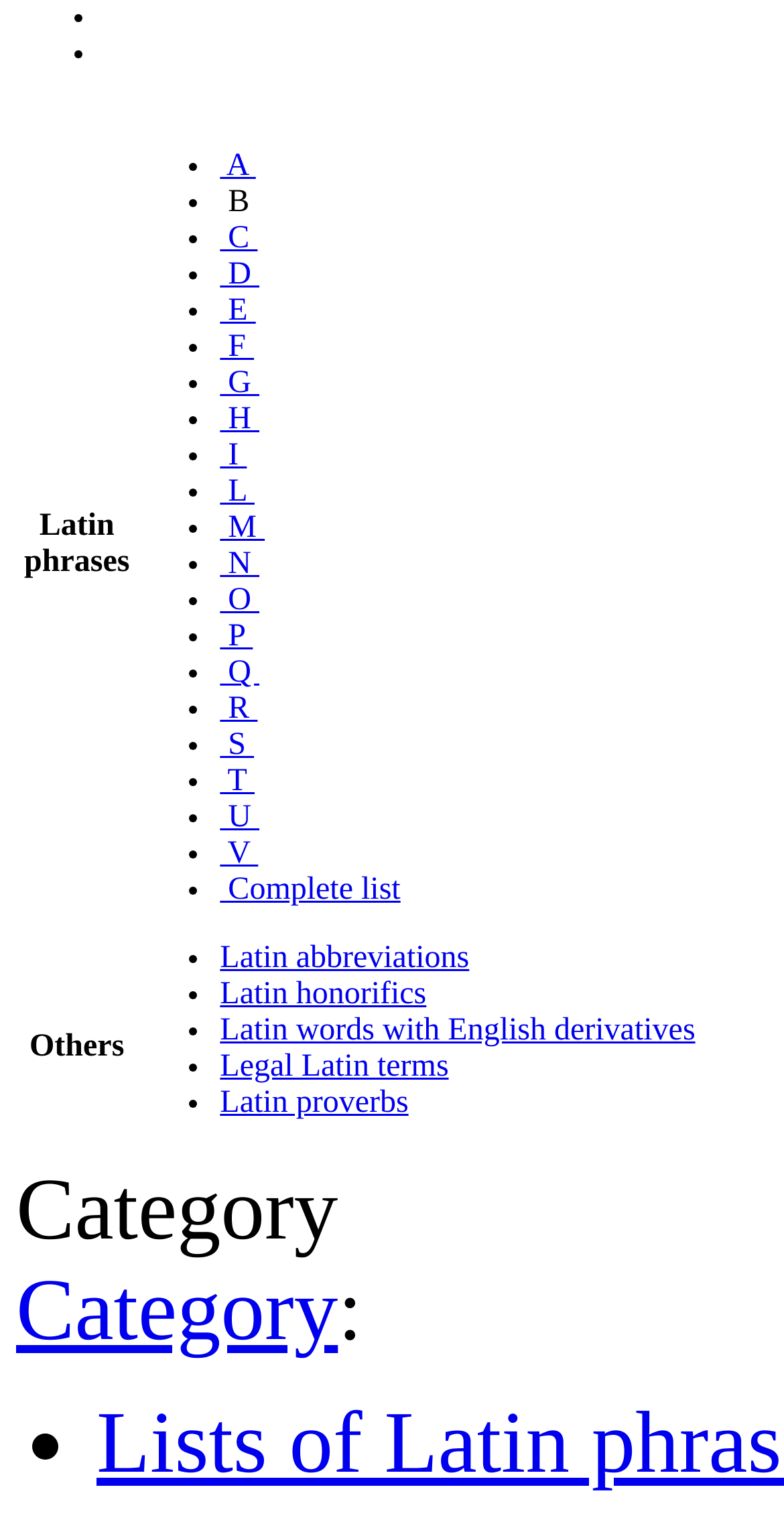Please identify the bounding box coordinates of where to click in order to follow the instruction: "click on Complete list".

[0.281, 0.572, 0.511, 0.595]